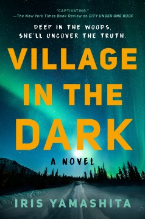Summarize the image with a detailed caption.

The image features the cover of the novel "Village in the Dark" by Iris Yamashita. The captivating design showcases a dark, foreboding road winding through a forest under a striking northern lights backdrop. The title, displayed prominently in bold orange letters, contrasts vividly against the cool blue and green hues of the sky. Below the title, a tagline reads, "Deep in the woods, she'll uncover the truth," hinting at the novel's suspenseful narrative. The author's name is elegantly positioned at the bottom in a softer font, completing the compelling illustration of this atmospheric crime novel that explores themes of mystery and determination through the eyes of its female characters.